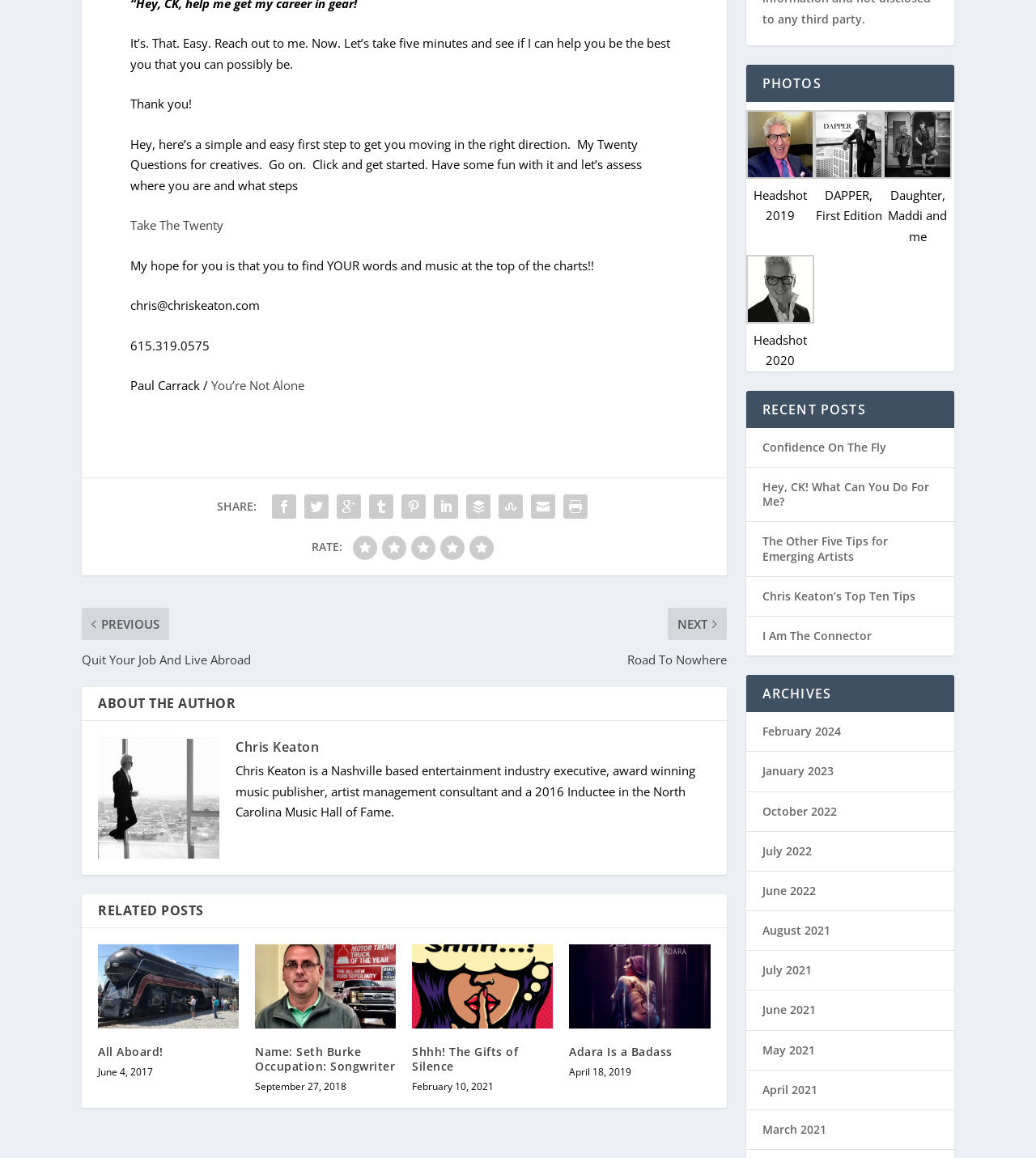Find the bounding box coordinates for the area that must be clicked to perform this action: "Click 'You’re Not Alone'".

[0.201, 0.338, 0.294, 0.352]